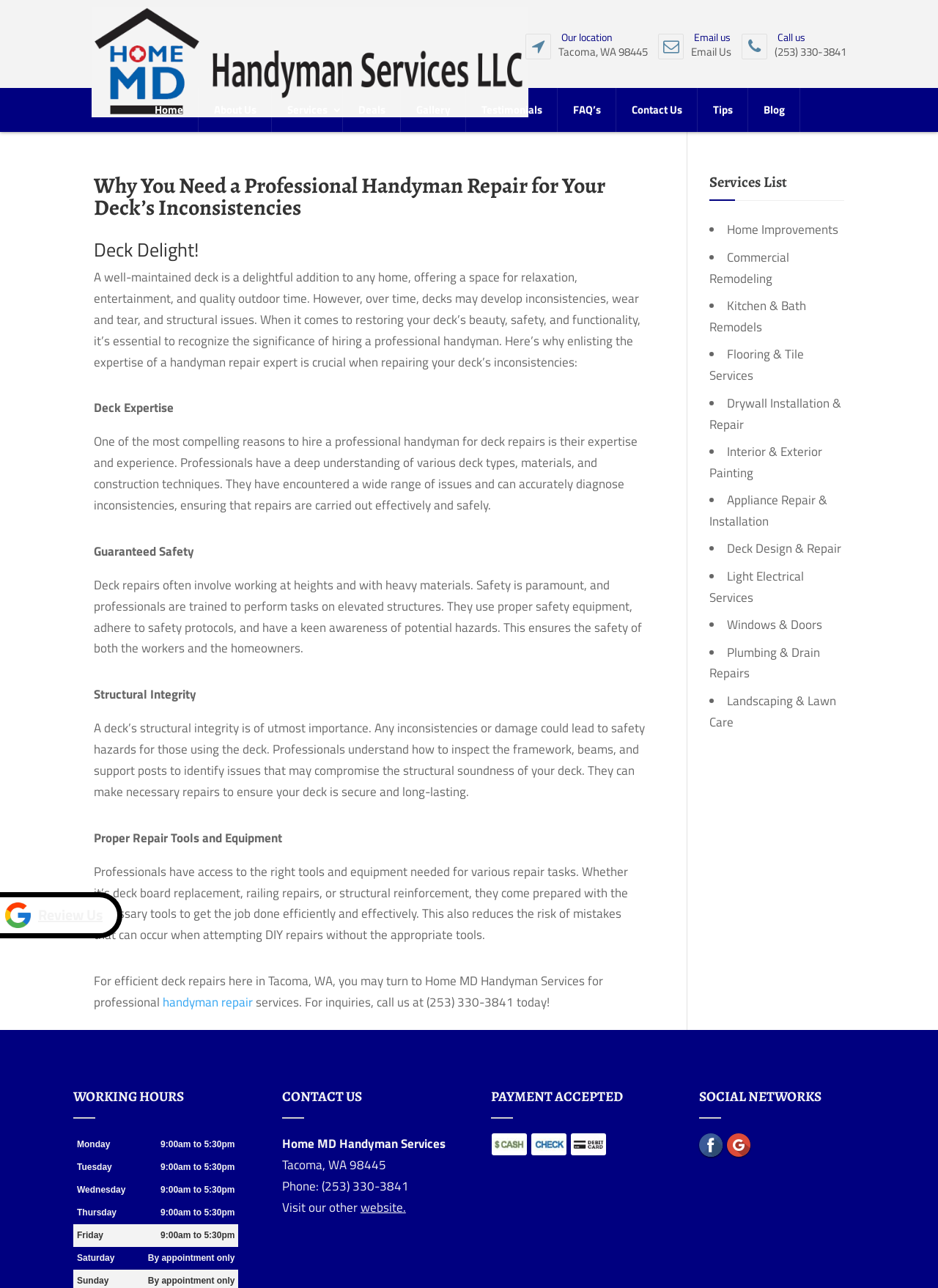Carefully examine the image and provide an in-depth answer to the question: What is the phone number?

I found the phone number by looking at the 'CONTACT US' section, where it says 'Phone: (253) 330-3841'.